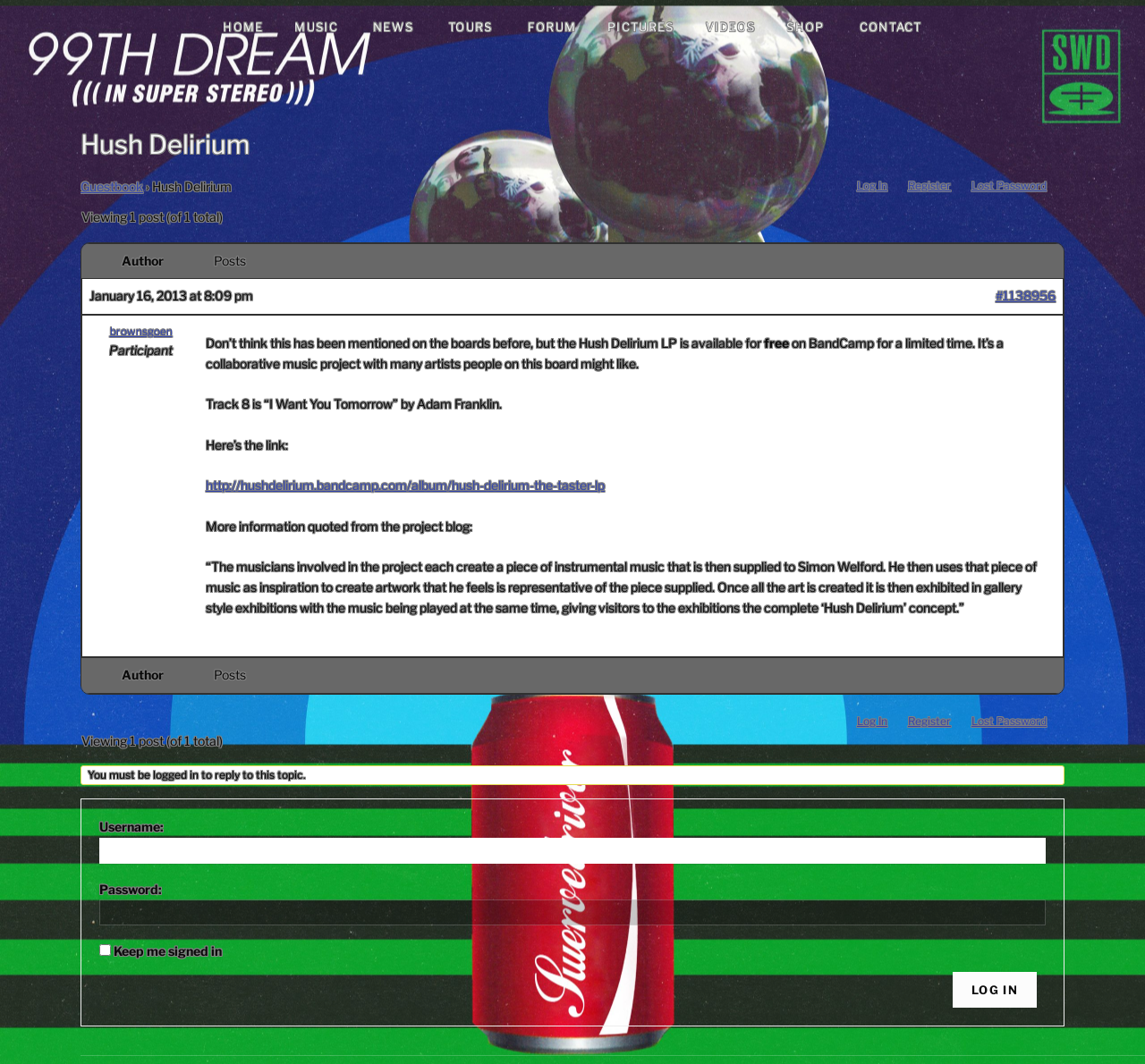Locate the bounding box coordinates of the area that needs to be clicked to fulfill the following instruction: "Click on the HOME link". The coordinates should be in the format of four float numbers between 0 and 1, namely [left, top, right, bottom].

[0.182, 0.0, 0.243, 0.05]